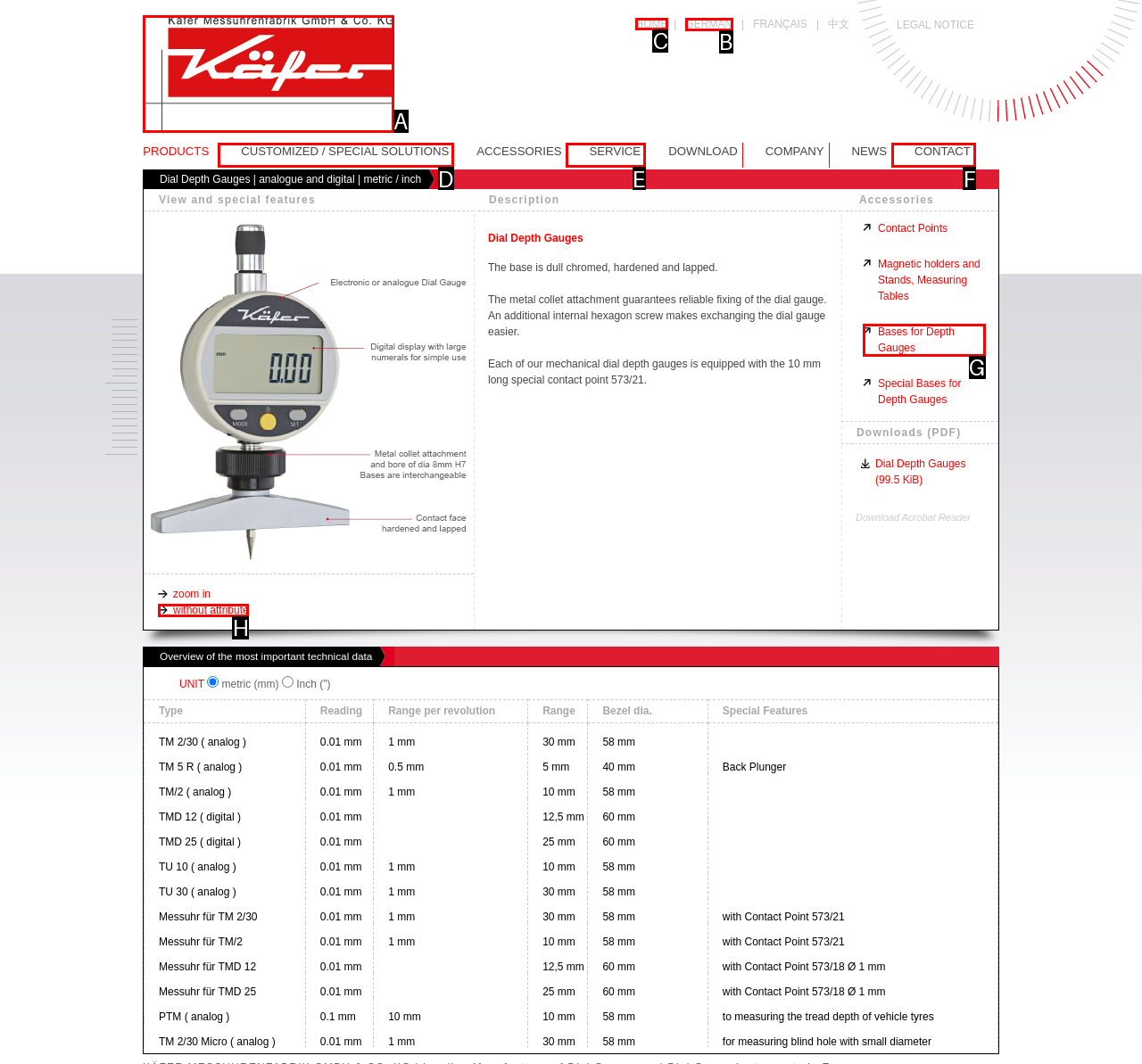Identify the correct letter of the UI element to click for this task: Click on the HOME link
Respond with the letter from the listed options.

C